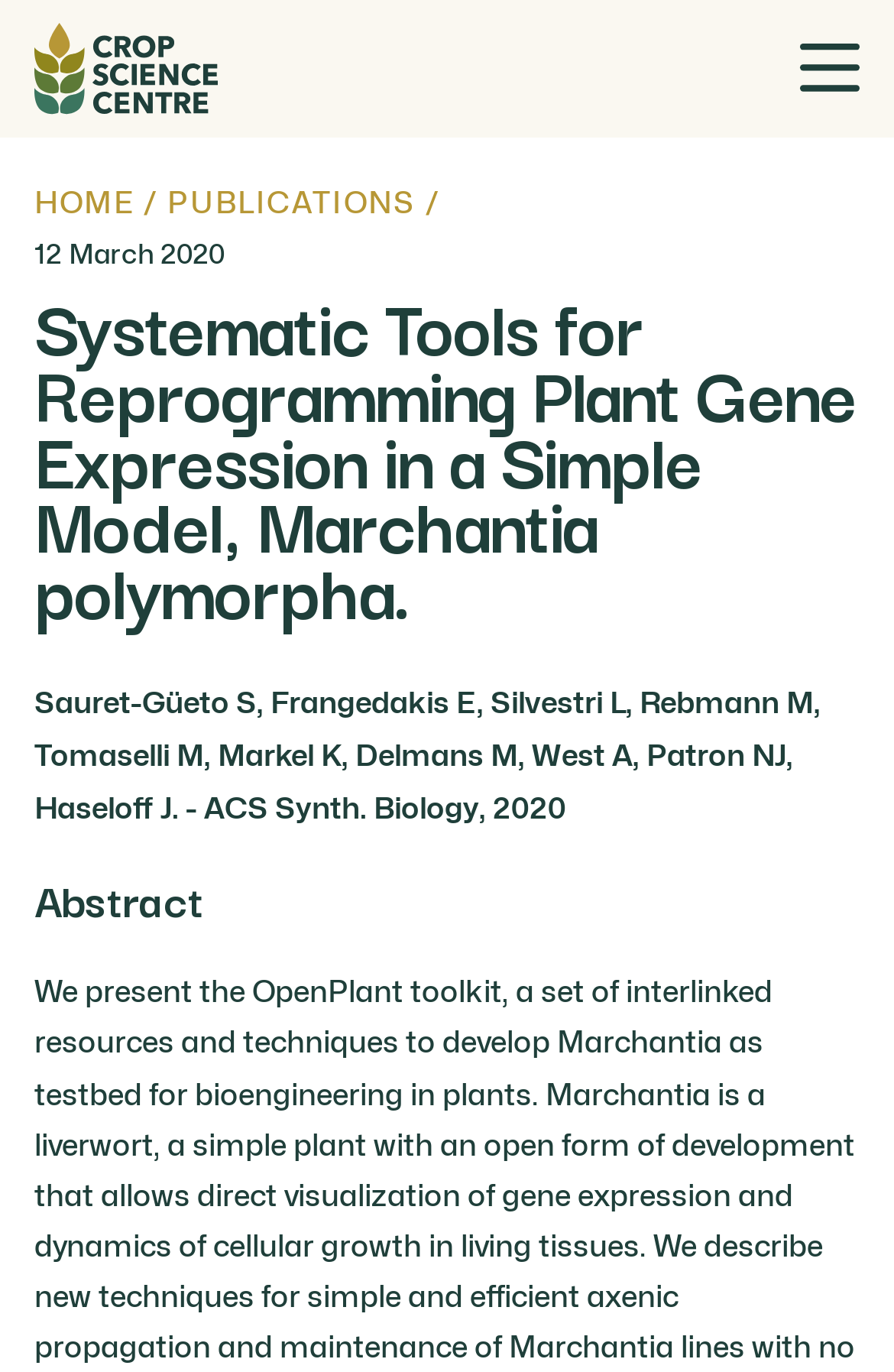Locate the bounding box coordinates of the UI element described by: "Artificial intelligence and data sciences". The bounding box coordinates should consist of four float numbers between 0 and 1, i.e., [left, top, right, bottom].

[0.141, 0.292, 0.859, 0.383]